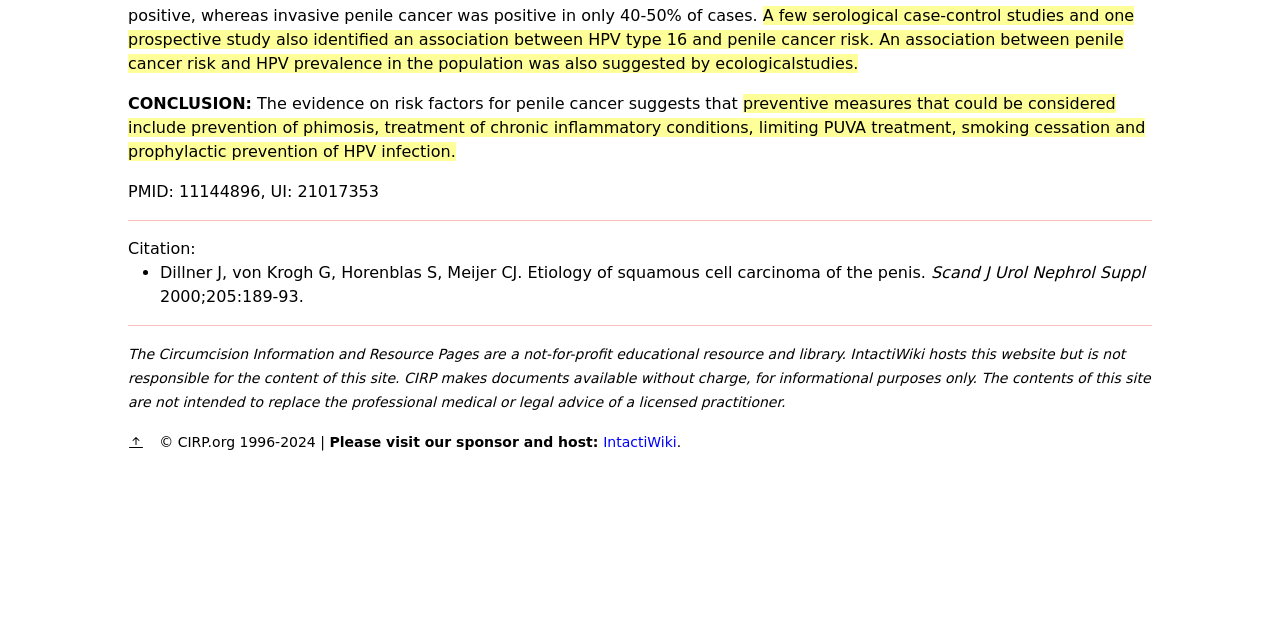Calculate the bounding box coordinates for the UI element based on the following description: "IntactiWiki". Ensure the coordinates are four float numbers between 0 and 1, i.e., [left, top, right, bottom].

[0.471, 0.678, 0.529, 0.703]